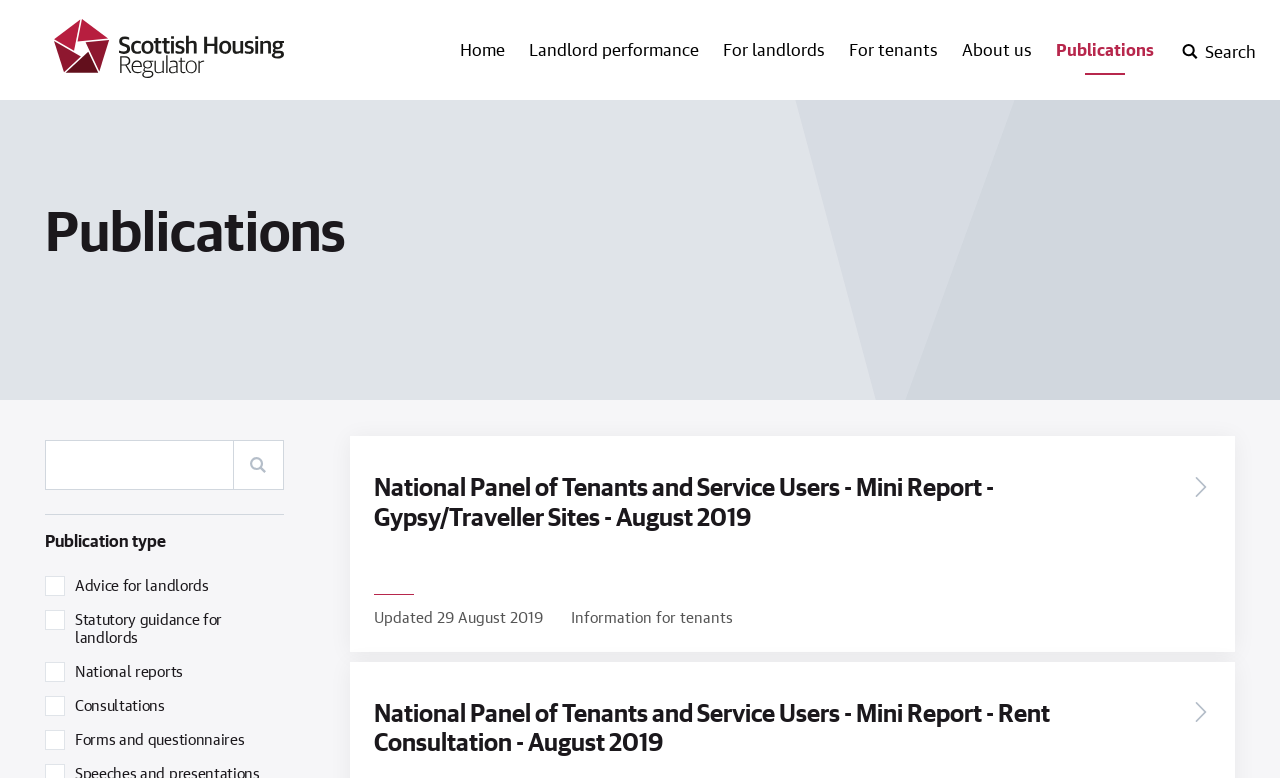Could you locate the bounding box coordinates for the section that should be clicked to accomplish this task: "View National Panel of Tenants and Service Users - Mini Report - Gypsy/Traveller Sites - August 2019".

[0.273, 0.56, 0.965, 0.837]